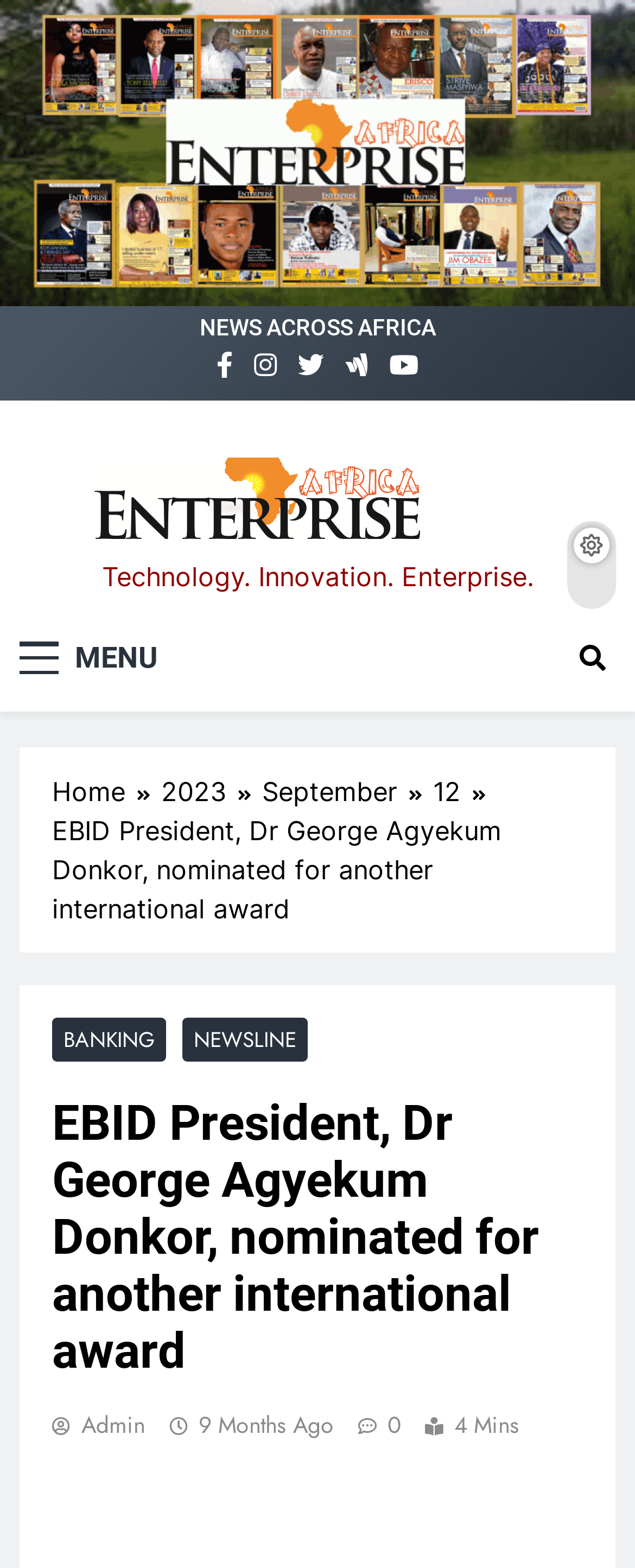Describe the webpage in detail, including text, images, and layout.

The webpage appears to be a news article page, with a focus on the nomination of Dr. George Agyekum Donkor, the President and Chairman of the Board of Directors of ECOWAS Bank for Investment and Development (EBID), for an international award.

At the top of the page, there is a navigation menu with several links, including "NEWS ACROSS AFRICA" and social media icons. Below this, there is a header section with the title "Africa Enterprise" and an image with the same name. To the right of the image, there is a tagline "Technology. Innovation. Enterprise."

The main content of the page is a news article with the title "EBID President, Dr George Agyekum Donkor, nominated for another international award". The article is divided into sections, with a breadcrumb navigation menu above it, showing the path "Home > 2023 > September > 12". The article itself is a block of text, with links to related categories such as "BANKING" and "NEWSLINE" above it.

To the right of the article, there is a section with a button labeled "MENU" and another button with a search icon. At the bottom of the page, there is a footer section with links to the article's publication date and time, as well as a "9 Months Ago" label and a "4 Mins" label, likely indicating the time it takes to read the article.